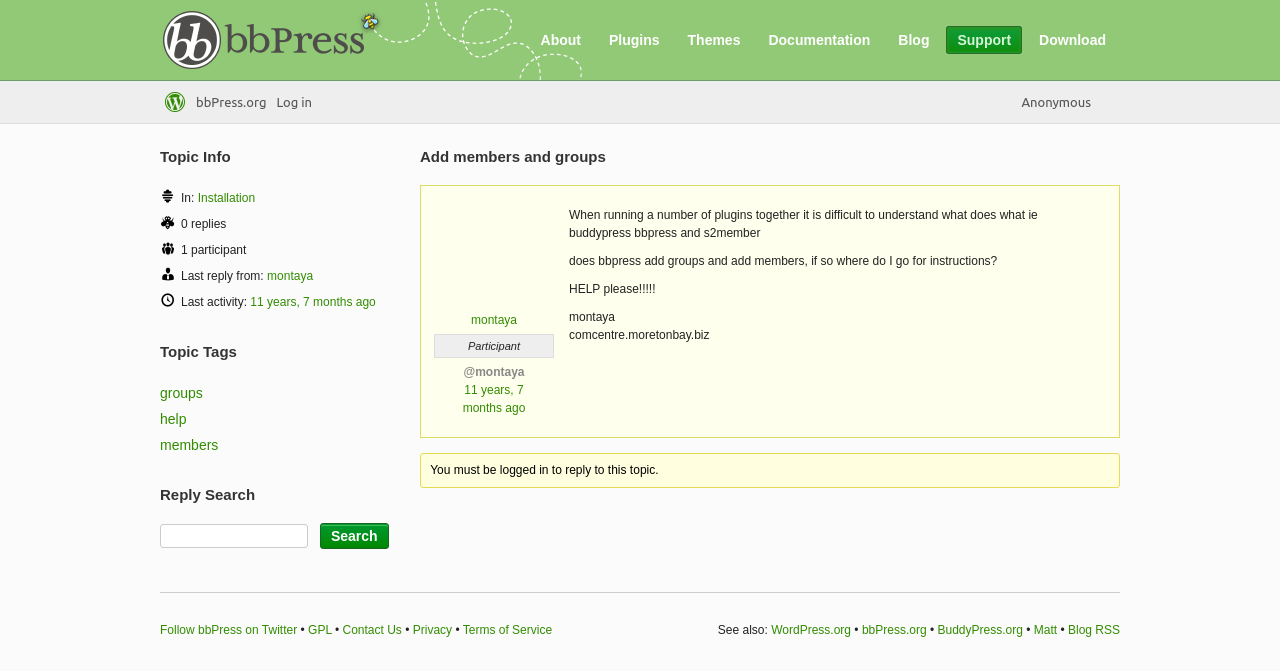Identify the bounding box coordinates for the element you need to click to achieve the following task: "Click on the 'bbPress.org' link". The coordinates must be four float values ranging from 0 to 1, formatted as [left, top, right, bottom].

[0.125, 0.012, 0.297, 0.104]